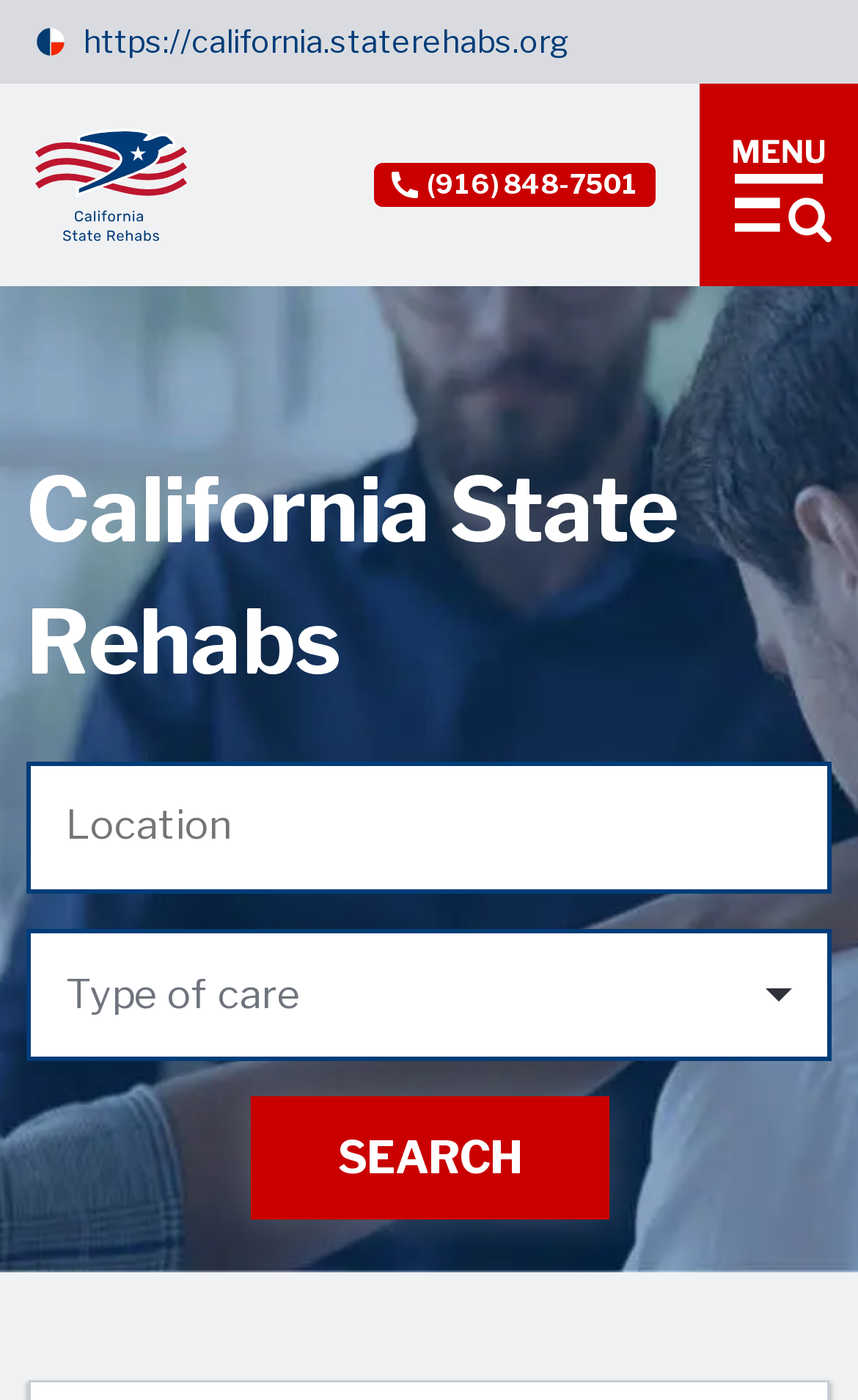Locate the UI element described by (916) 848-7501 in the provided webpage screenshot. Return the bounding box coordinates in the format (top-left x, top-left y, bottom-right x, bottom-right y), ensuring all values are between 0 and 1.

[0.436, 0.116, 0.764, 0.147]